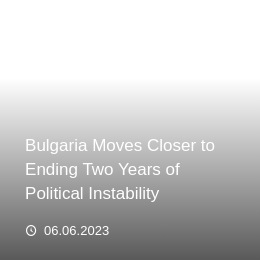Capture every detail in the image and describe it fully.

The image highlights a significant news article titled "Bulgaria Moves Closer to Ending Two Years of Political Instability." The date of the article is noted as June 6, 2023, reflecting a pivotal moment in Bulgaria's political landscape. This image emphasizes the ongoing developments and potential resolutions regarding the political challenges faced by the nation, signaling hope for stability after an extended period of uncertainty.